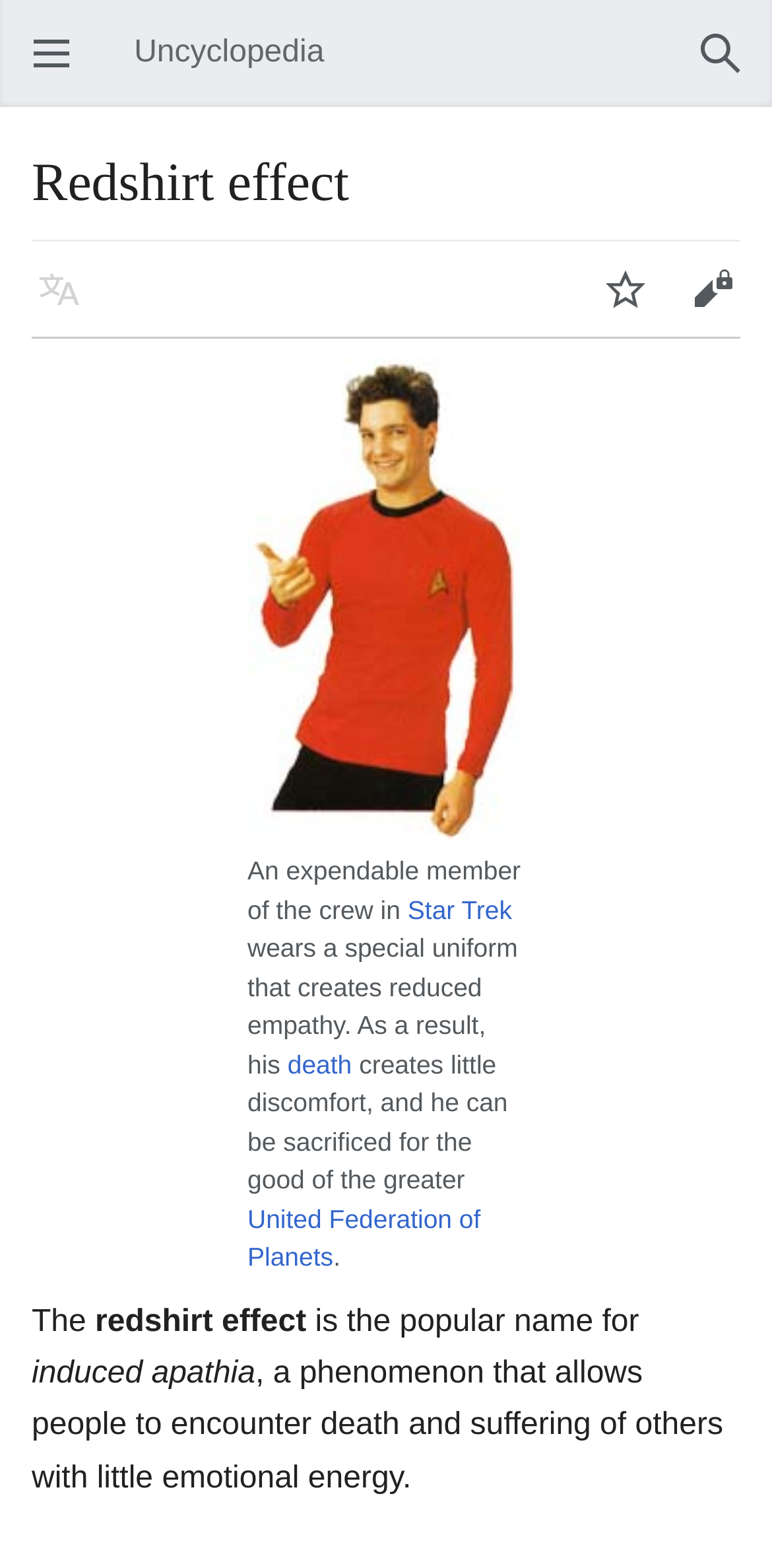Using the details from the image, please elaborate on the following question: In what context is the term 'redshirt' used?

I found the answer by reading the text on the webpage, which mentions 'Star Trek' as a link. This suggests that the term 'redshirt' is used in the context of the Star Trek franchise.